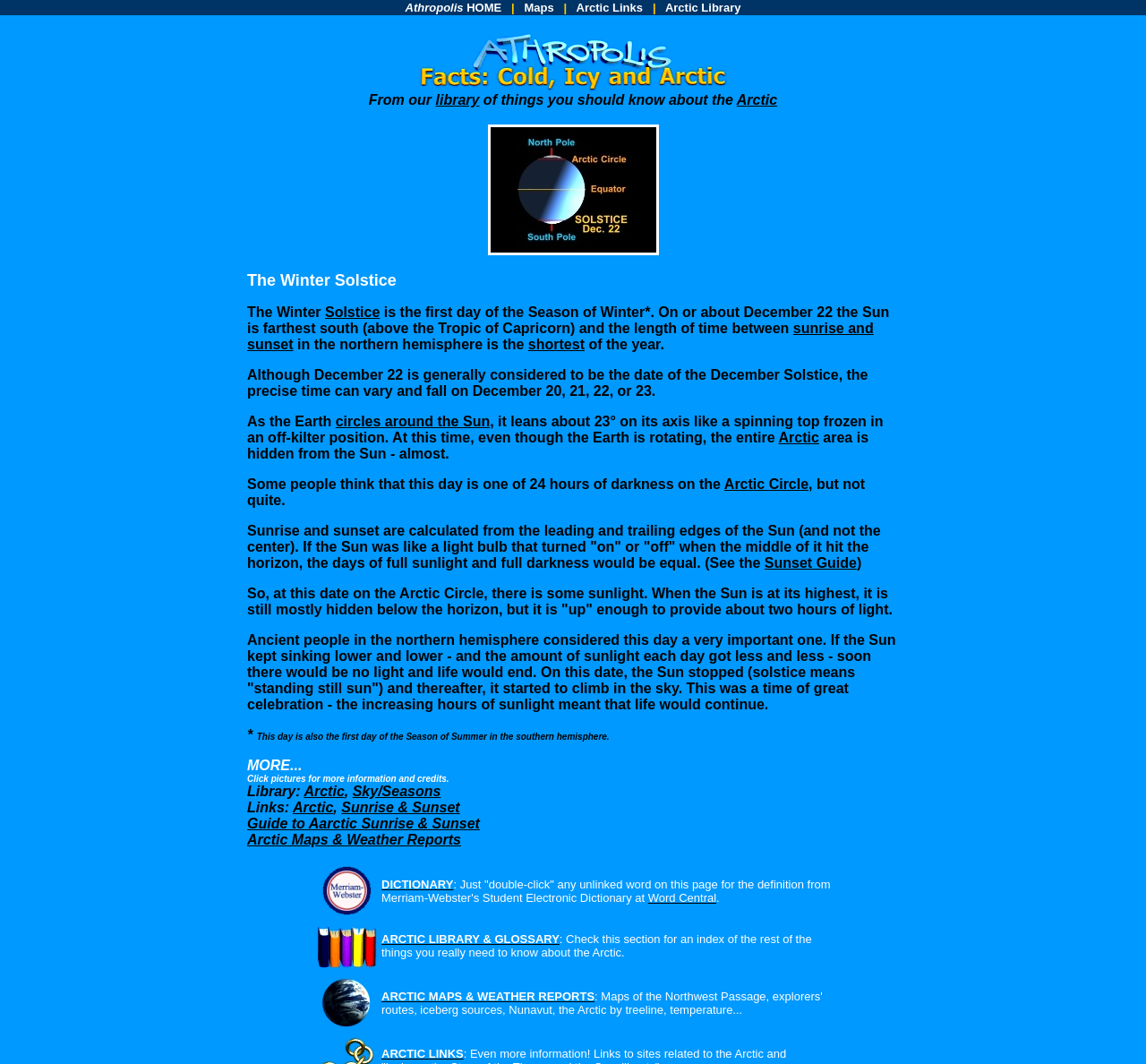Provide a one-word or brief phrase answer to the question:
What is the first day of the Season of Winter?

Winter Solstice